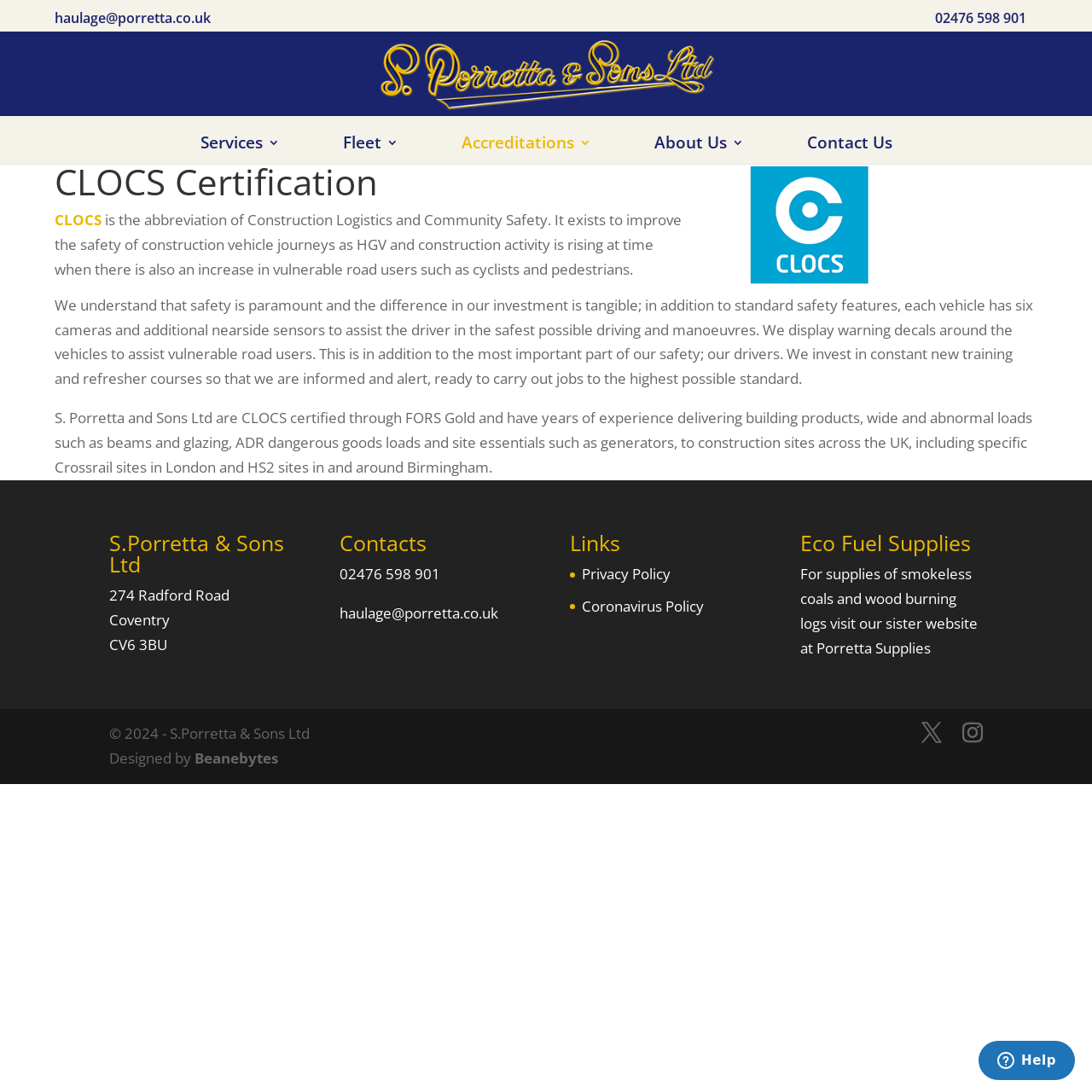From the webpage screenshot, predict the bounding box coordinates (top-left x, top-left y, bottom-right x, bottom-right y) for the UI element described here: Coronavirus Policy

[0.533, 0.546, 0.645, 0.564]